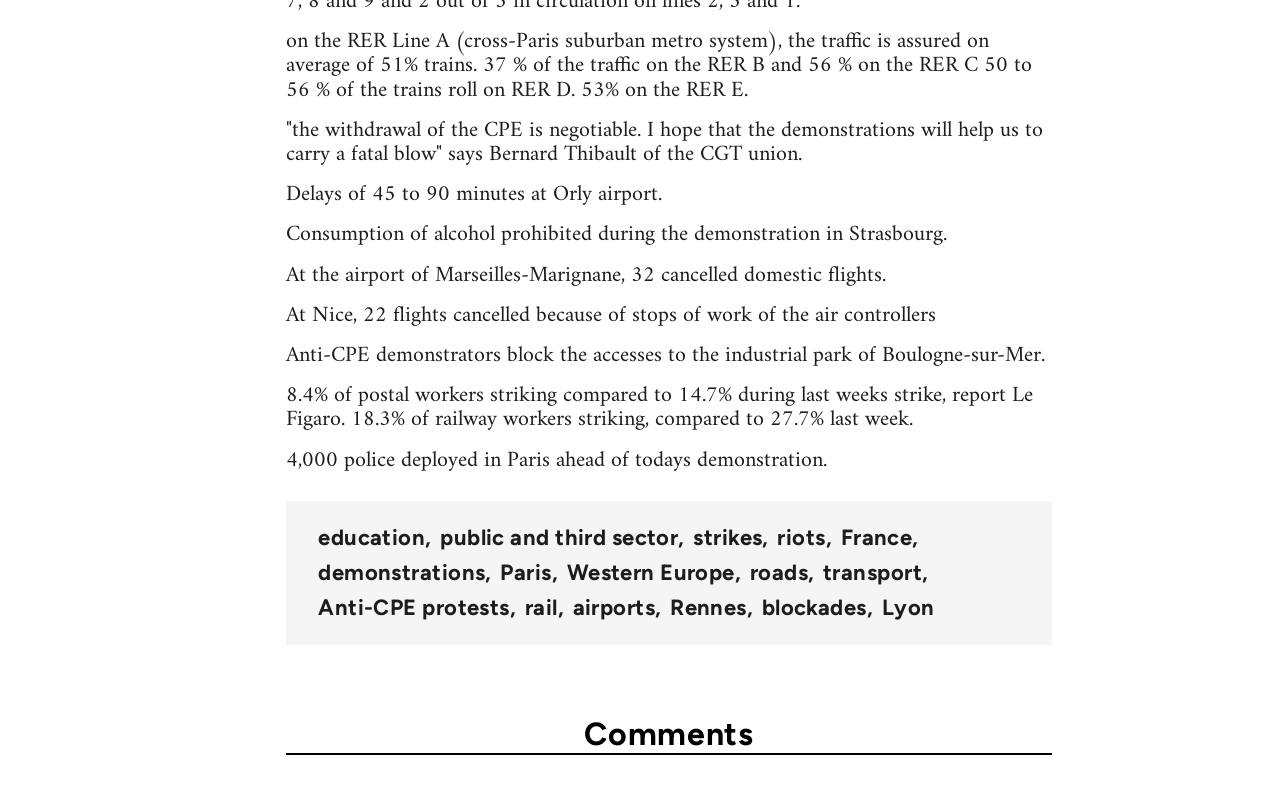Provide the bounding box coordinates of the section that needs to be clicked to accomplish the following instruction: "click on the link 'education'."

[0.249, 0.65, 0.332, 0.682]